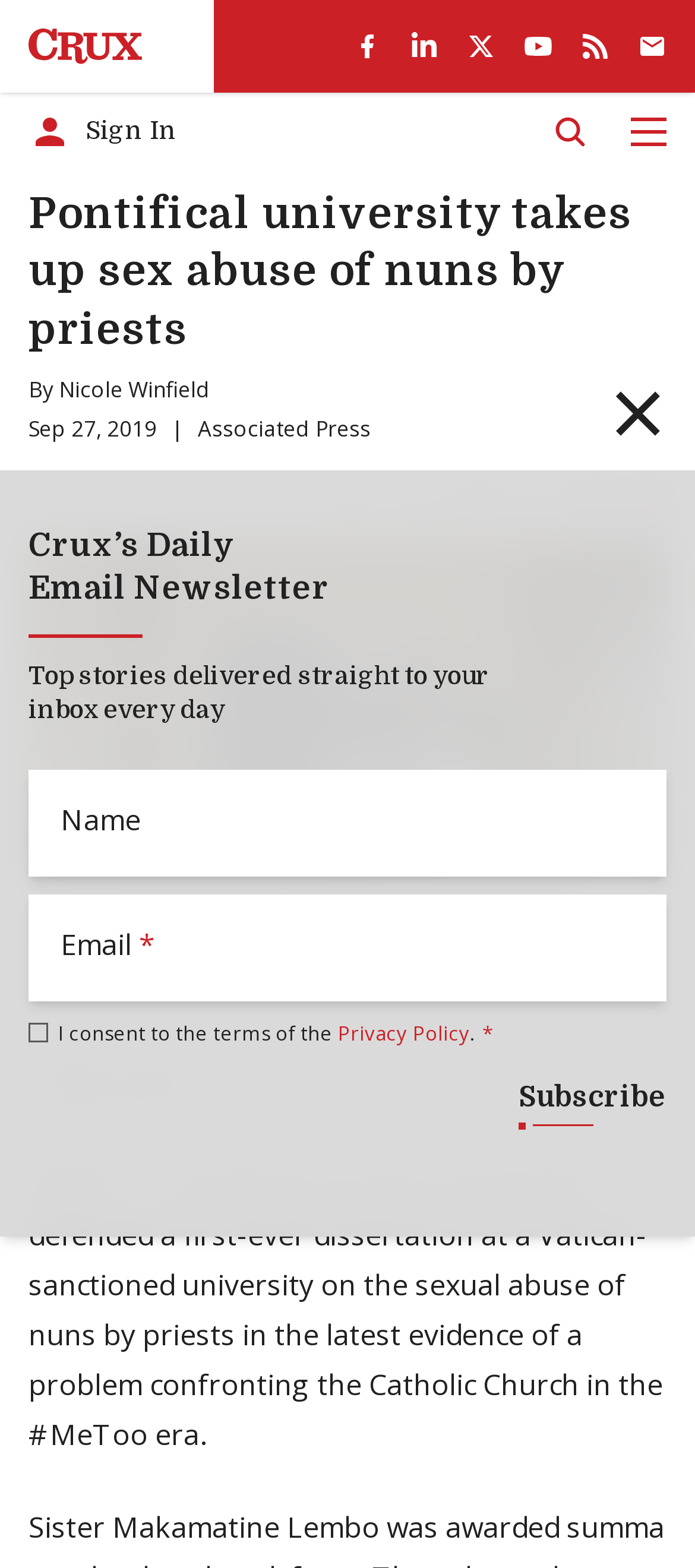Predict the bounding box of the UI element based on the description: "Sign In". The coordinates should be four float numbers between 0 and 1, formatted as [left, top, right, bottom].

[0.041, 0.07, 0.254, 0.098]